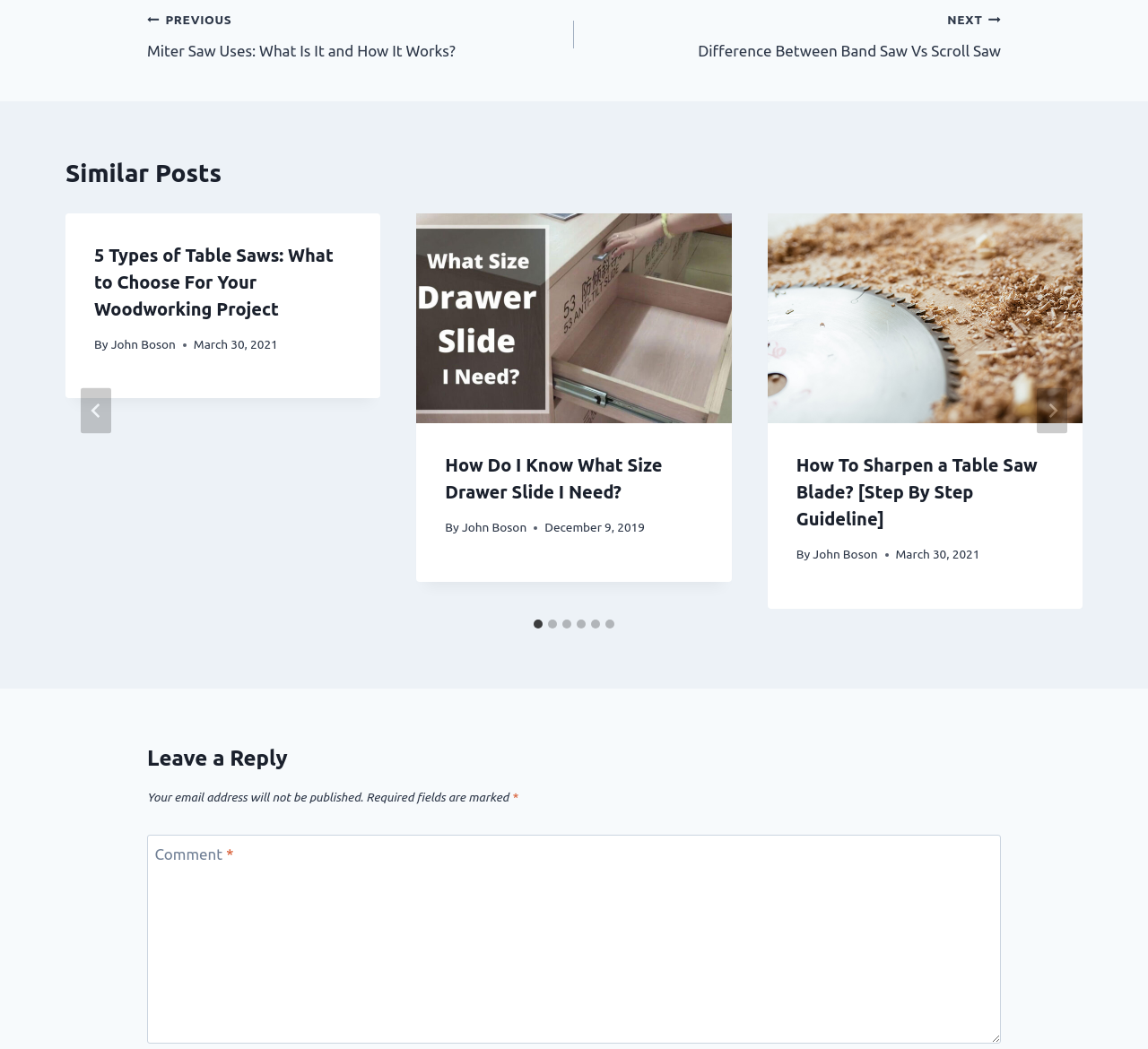Answer in one word or a short phrase: 
What is the purpose of the 'Leave a Reply' section?

To comment on the post